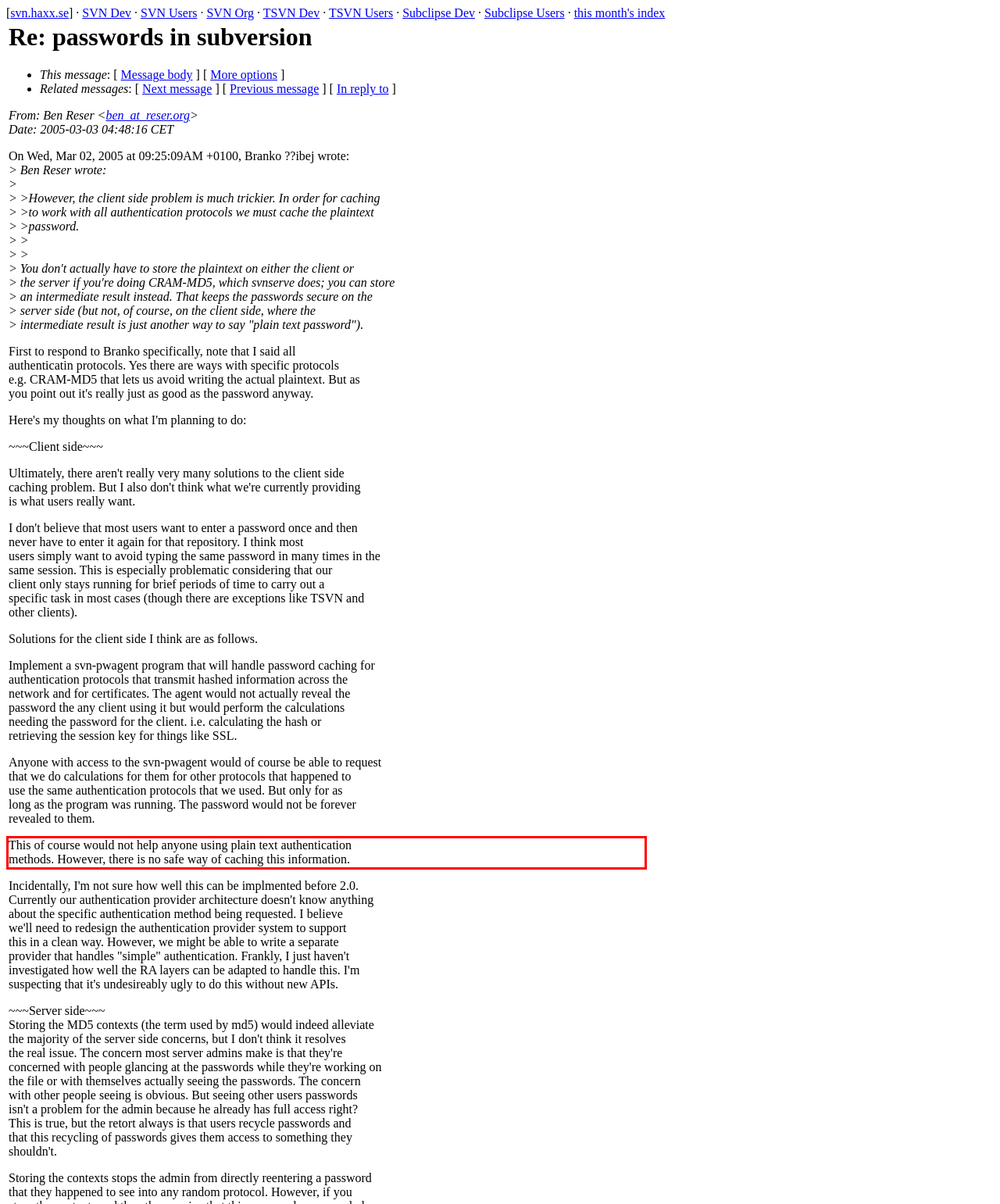You have a screenshot of a webpage with a red bounding box. Identify and extract the text content located inside the red bounding box.

This of course would not help anyone using plain text authentication methods. However, there is no safe way of caching this information.